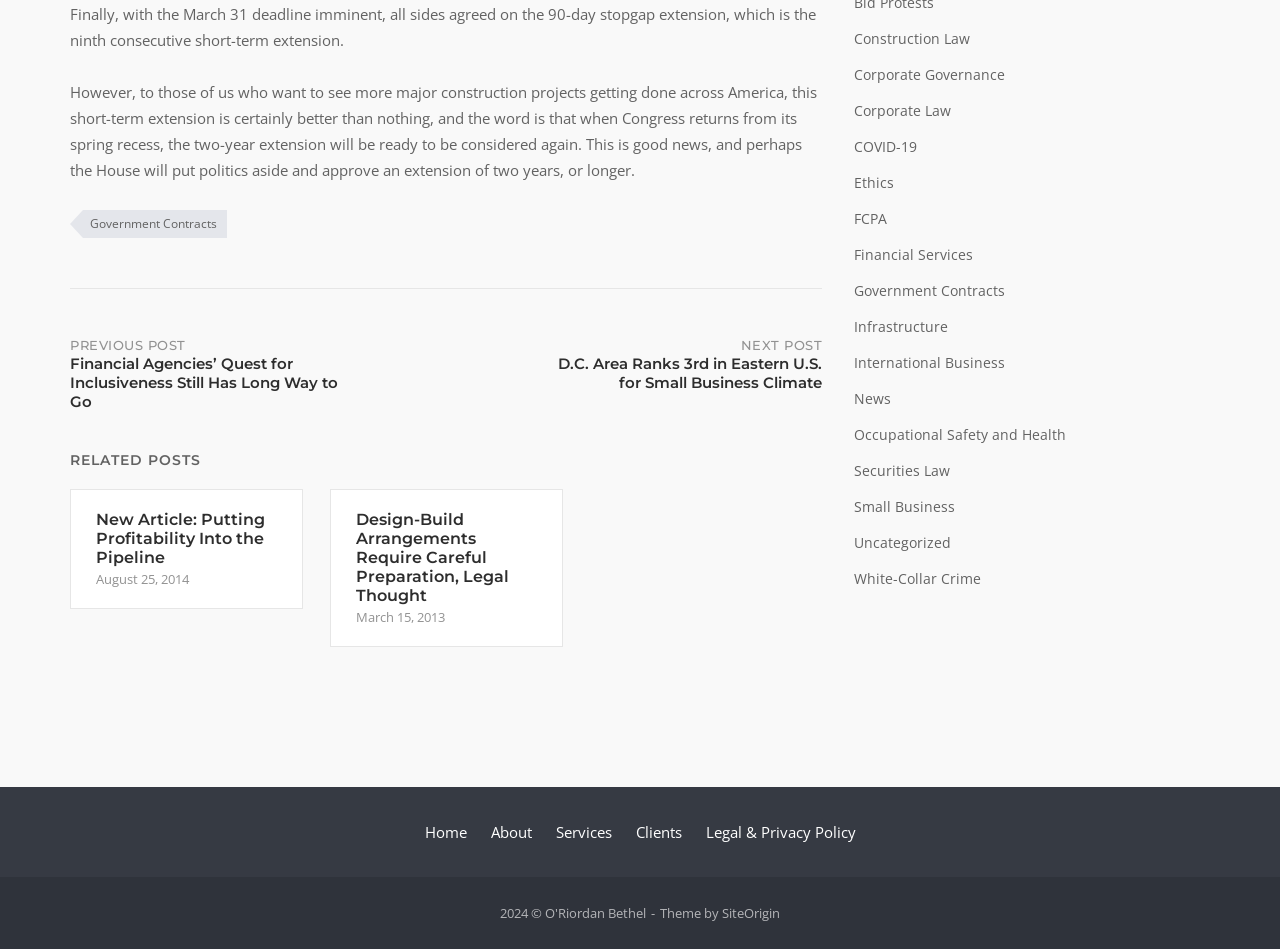Bounding box coordinates should be provided in the format (top-left x, top-left y, bottom-right x, bottom-right y) with all values between 0 and 1. Identify the bounding box for this UI element: Occupational Safety and Health

[0.667, 0.444, 0.833, 0.473]